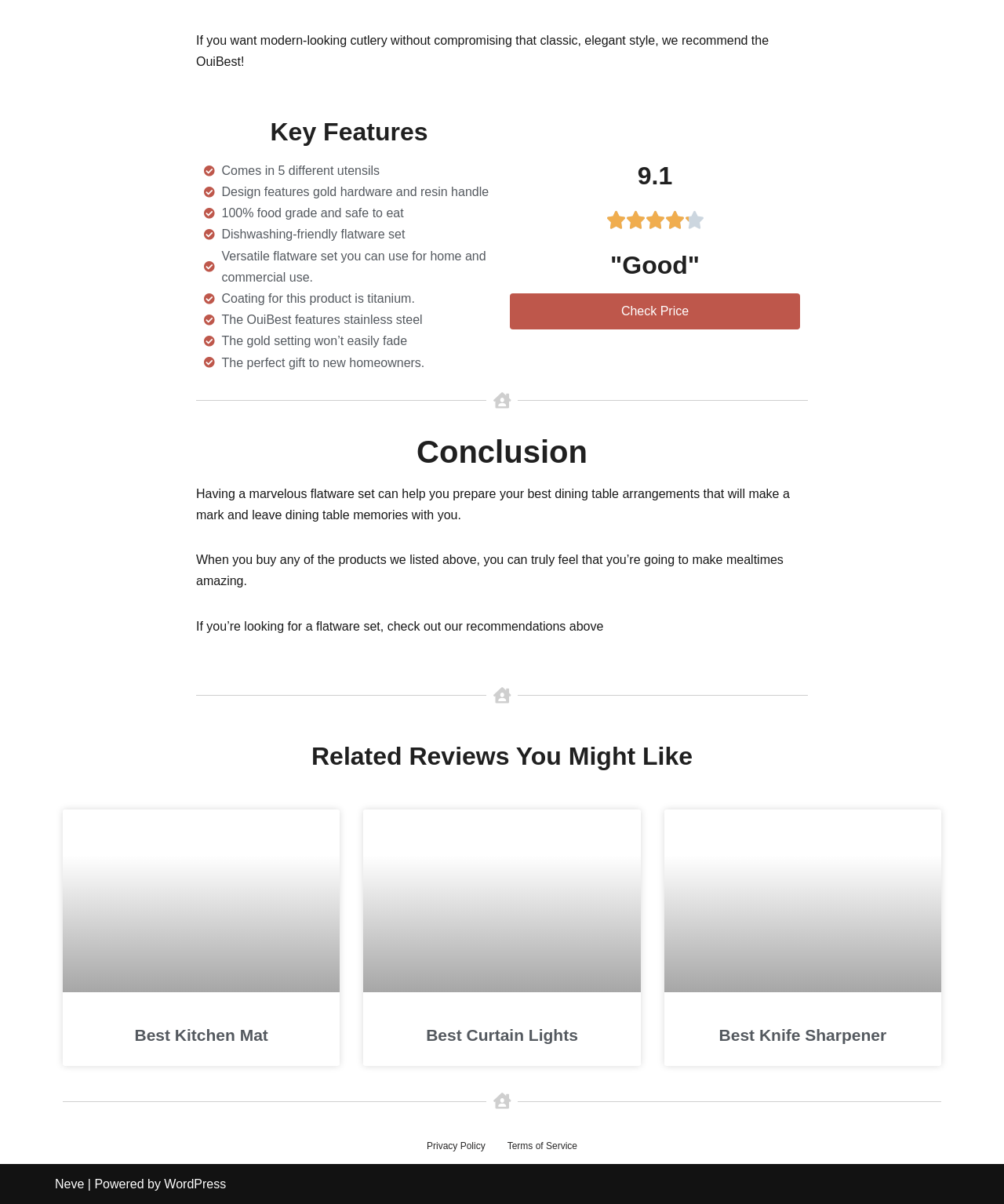What is the purpose of the OuiBest flatware set?
Provide a fully detailed and comprehensive answer to the question.

The webpage suggests that the OuiBest flatware set is versatile and can be used for both home and commercial purposes, making it a great option for individuals and businesses alike.